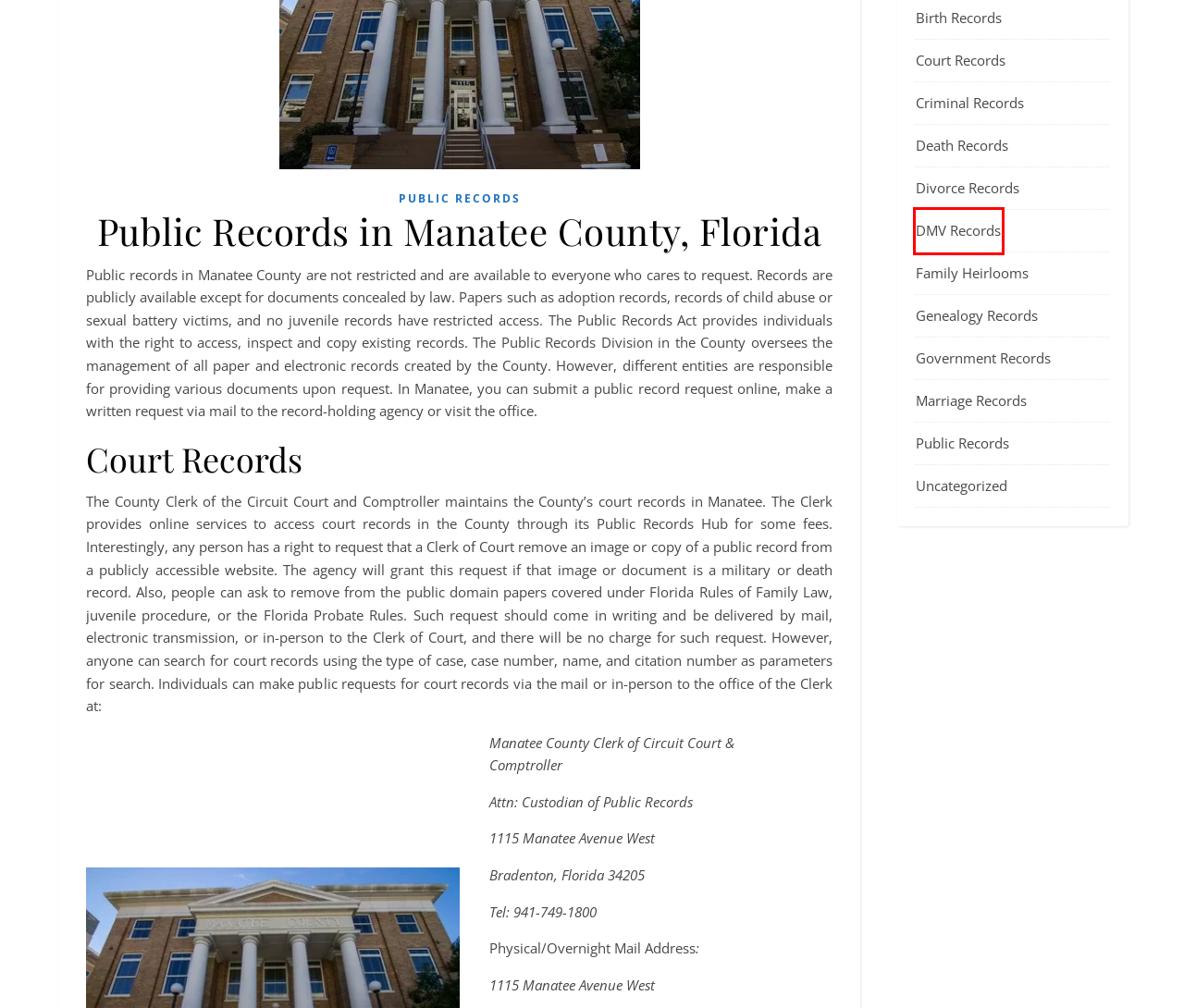Provided is a screenshot of a webpage with a red bounding box around an element. Select the most accurate webpage description for the page that appears after clicking the highlighted element. Here are the candidates:
A. Family Heirlooms | Public Records in Florida
B. Genealogy Records | Public Records in Florida
C. Government Records | Public Records in Florida
D. Death Records | Public Records in Florida
E. DMV Records | Public Records in Florida
F. Criminal Records | Public Records in Florida
G. Uncategorized | Public Records in Florida
H. Marriage Records | Public Records in Florida

E